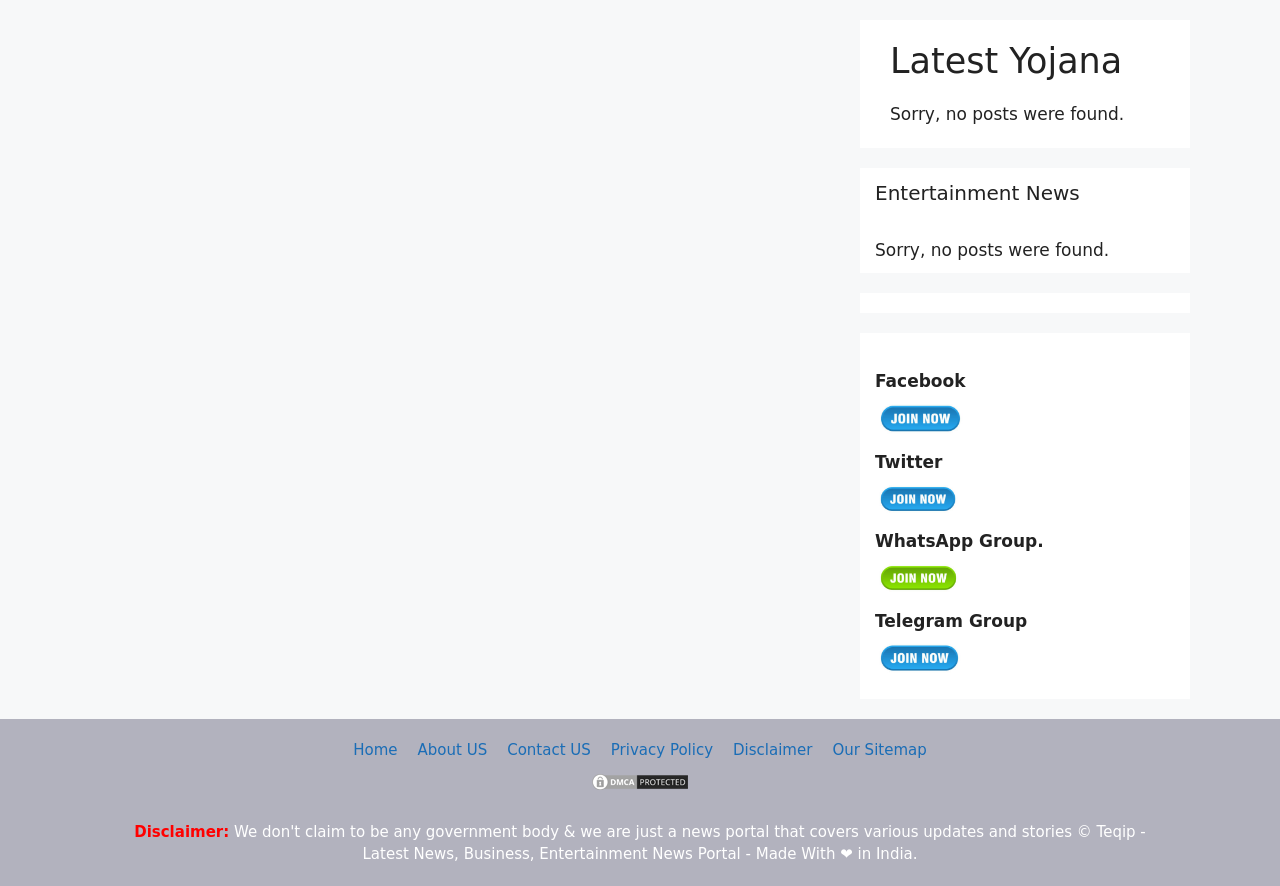How many social media links are present?
Using the image as a reference, give an elaborate response to the question.

There are four social media links present, which are Facebook, Twitter, WhatsApp Group, and Telegram Group, each with a corresponding link element.